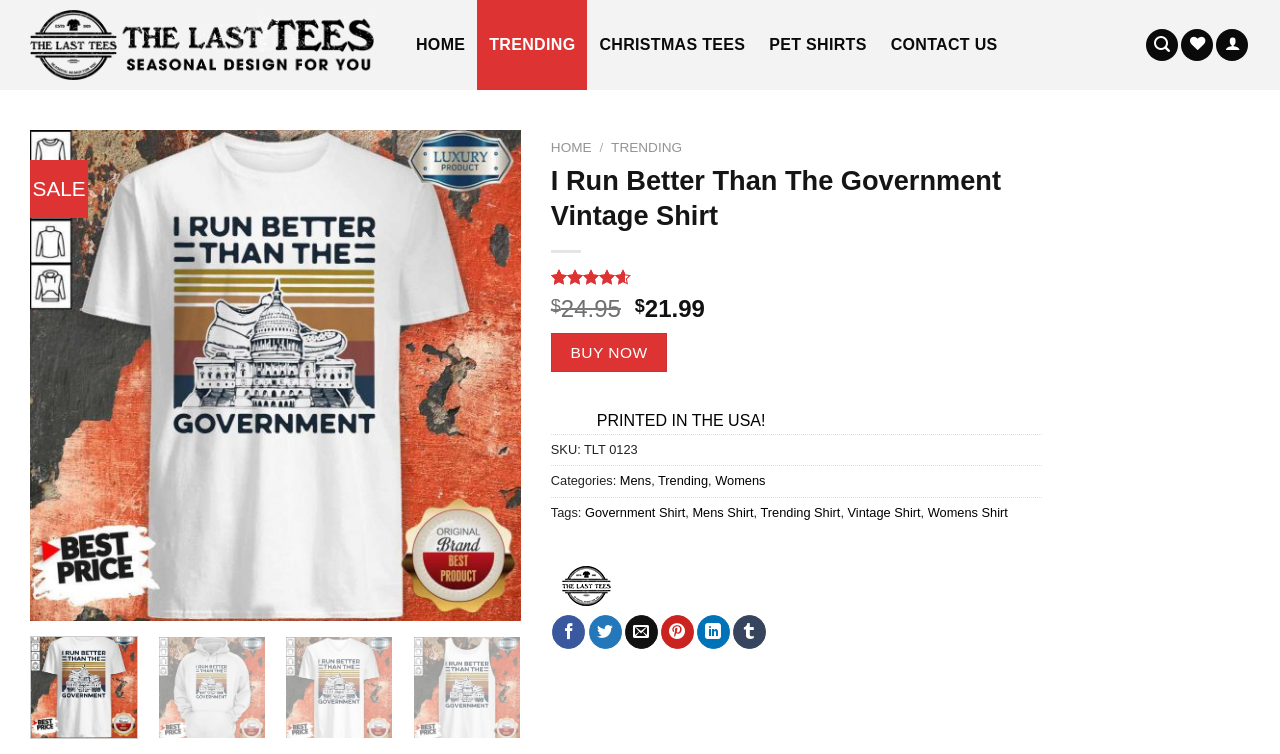Extract the bounding box coordinates for the UI element described as: "aria-label="Next"".

[0.373, 0.898, 0.401, 0.949]